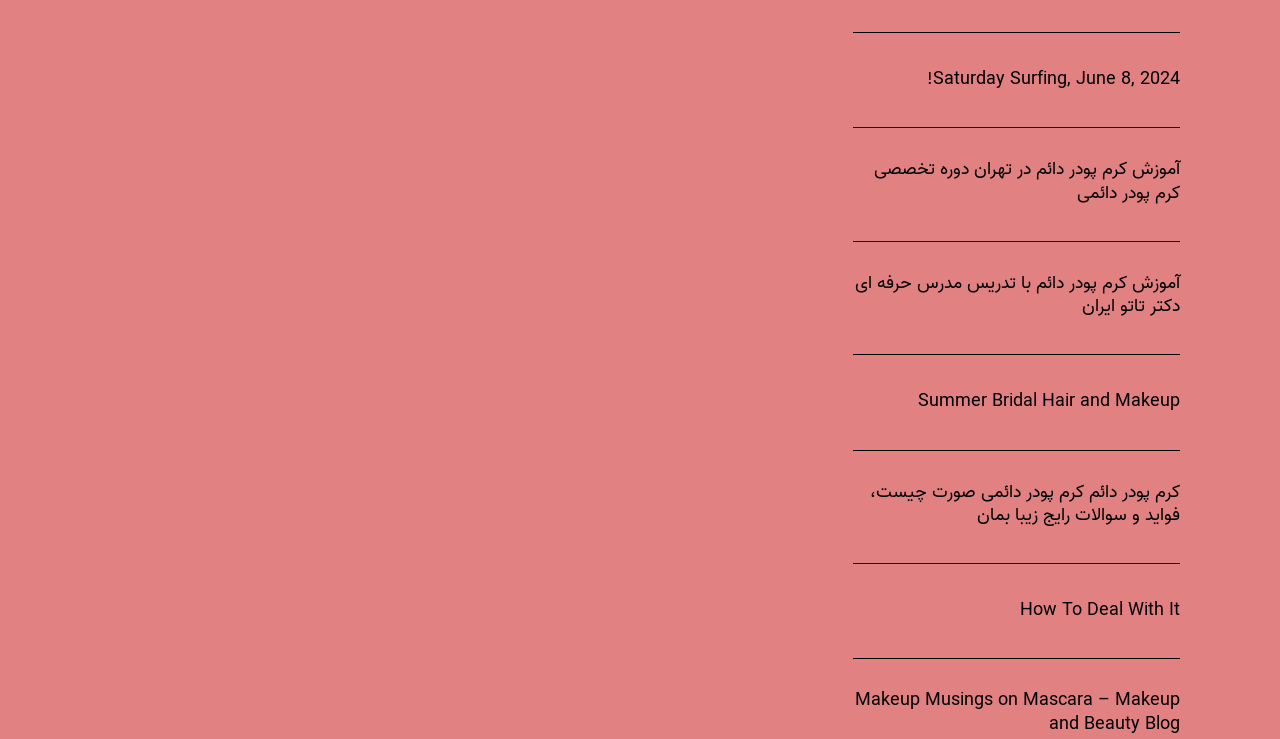What is the first link on the webpage?
Look at the image and respond with a one-word or short-phrase answer.

Saturday Surfing, June 8, 2024!